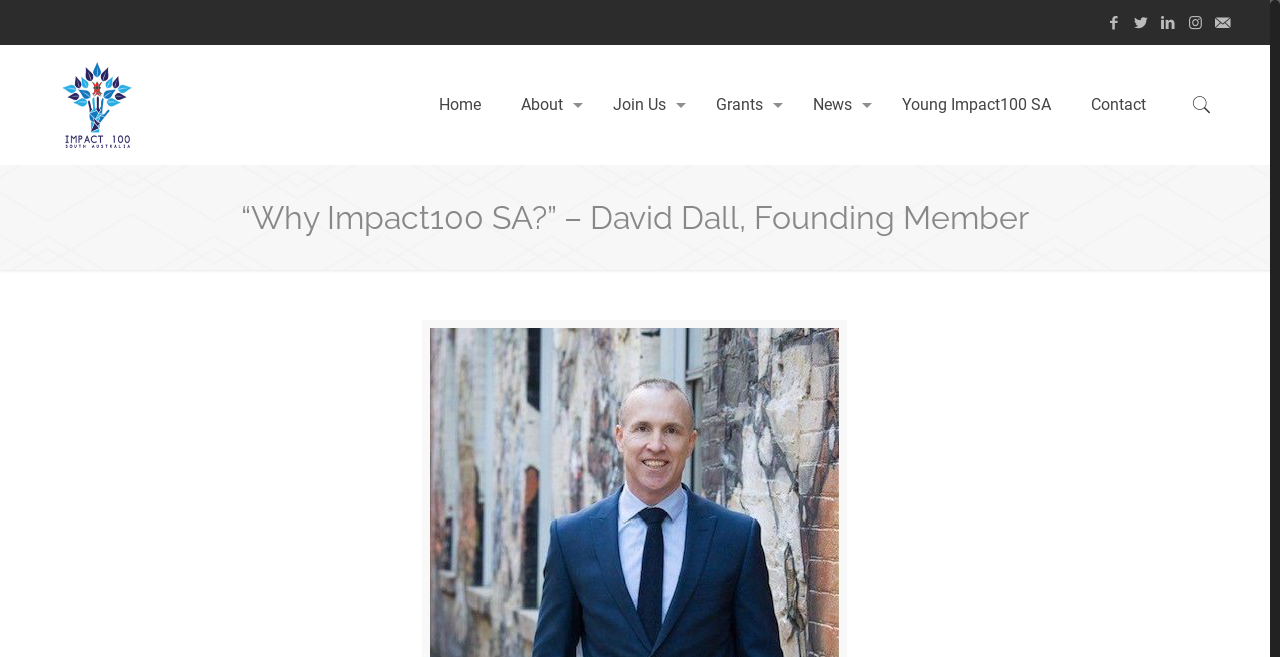Please identify the bounding box coordinates of the clickable element to fulfill the following instruction: "Read the heading about David Dall". The coordinates should be four float numbers between 0 and 1, i.e., [left, top, right, bottom].

[0.029, 0.312, 0.963, 0.35]